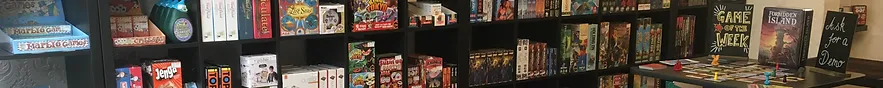What is on the table in the foreground?
Based on the image content, provide your answer in one word or a short phrase.

Featured Game of the Week sign